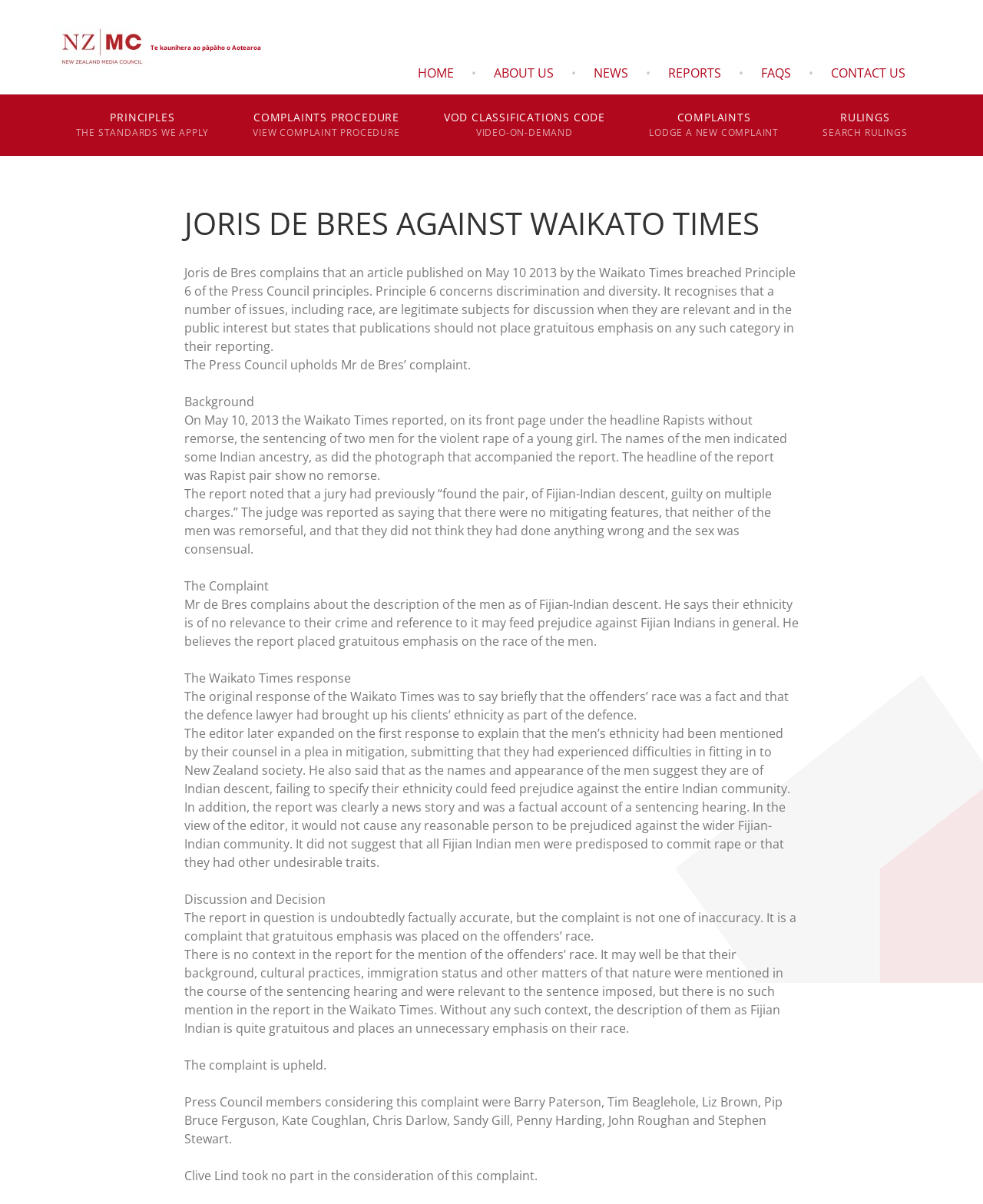Identify and extract the main heading from the webpage.

JORIS DE BRES AGAINST WAIKATO TIMES